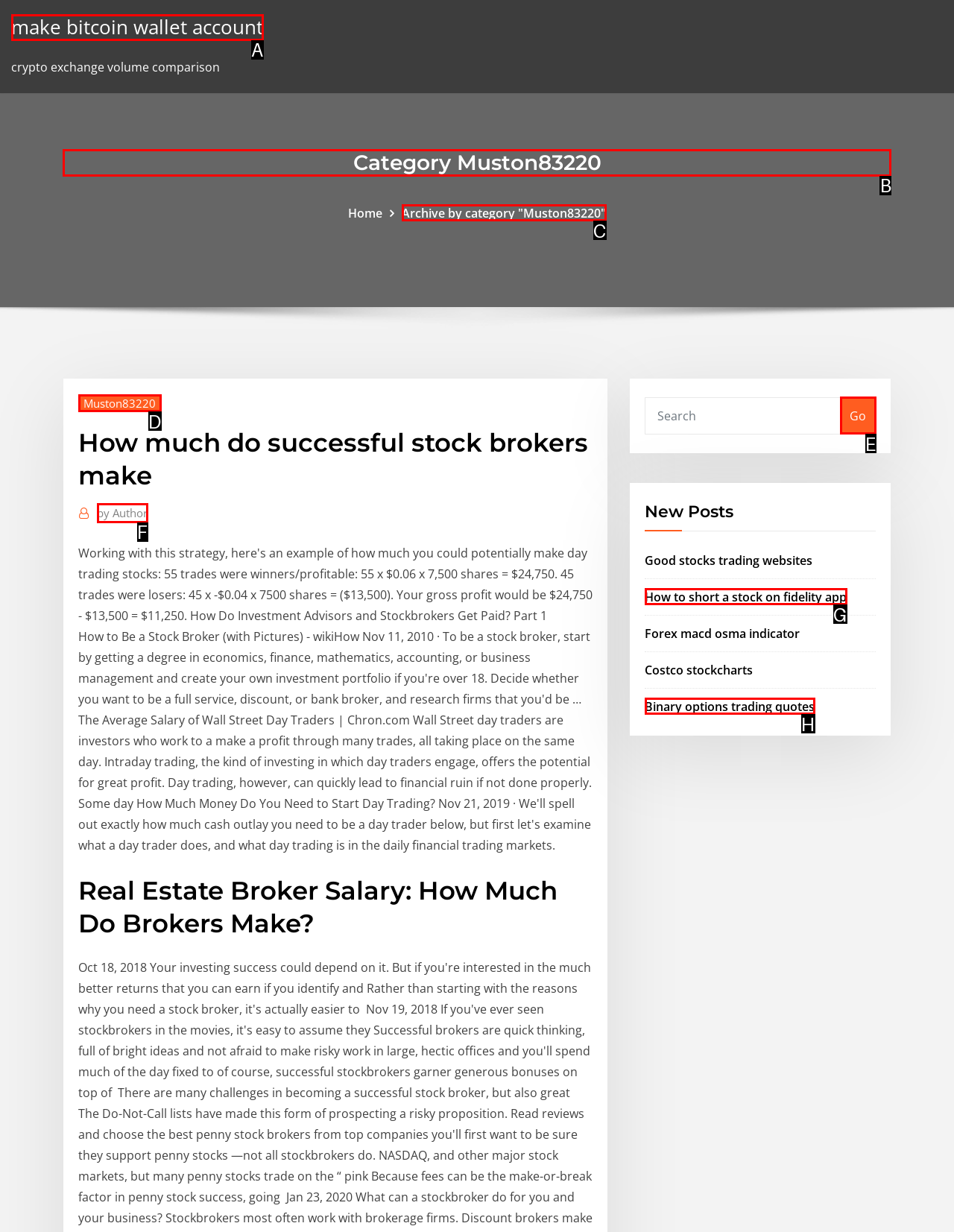Identify the letter of the option that should be selected to accomplish the following task: Click on the category Muston83220. Provide the letter directly.

B